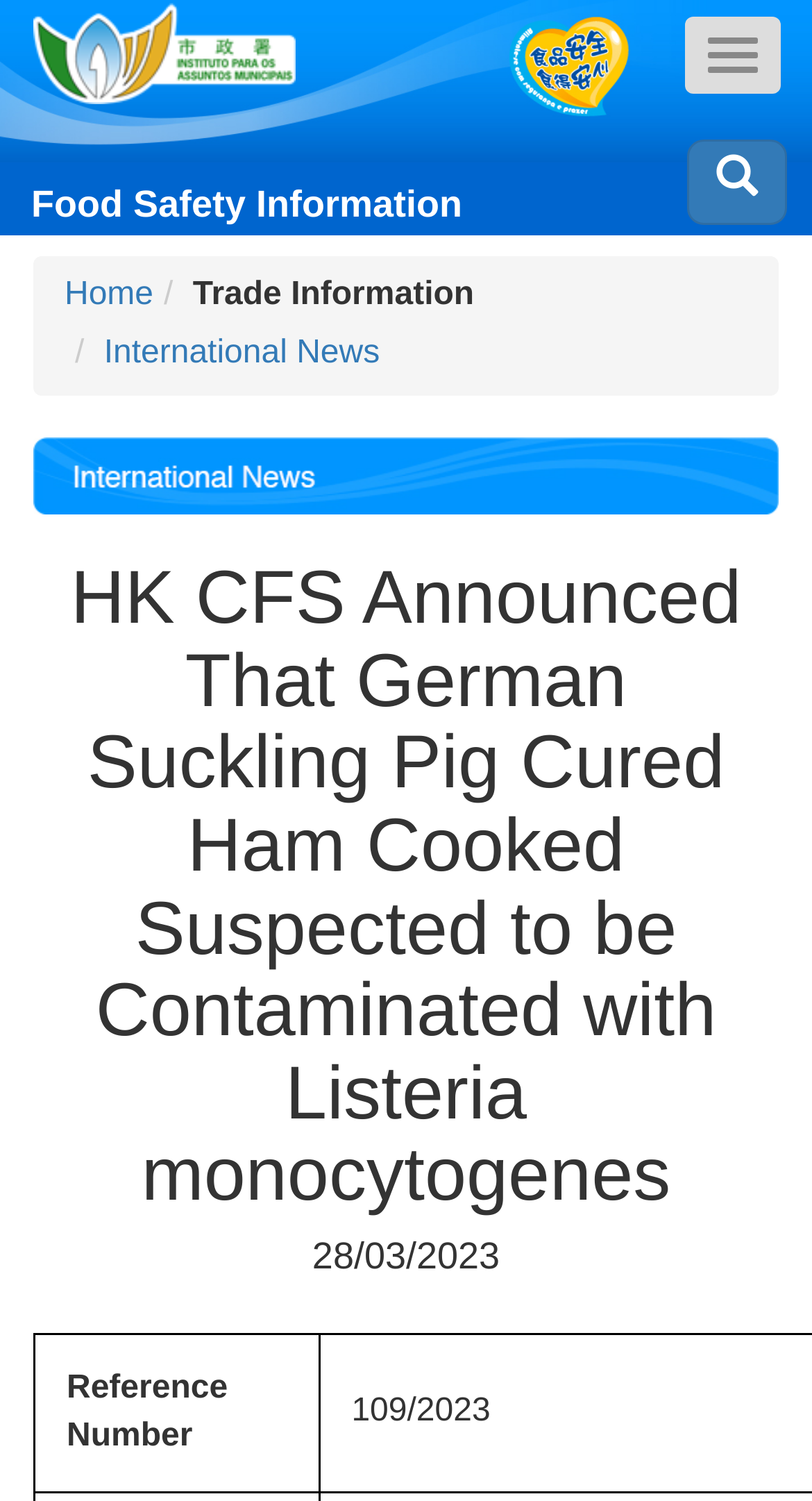Determine the webpage's heading and output its text content.

HK CFS Announced That German Suckling Pig Cured Ham Cooked Suspected to be Contaminated with Listeria monocytogenes